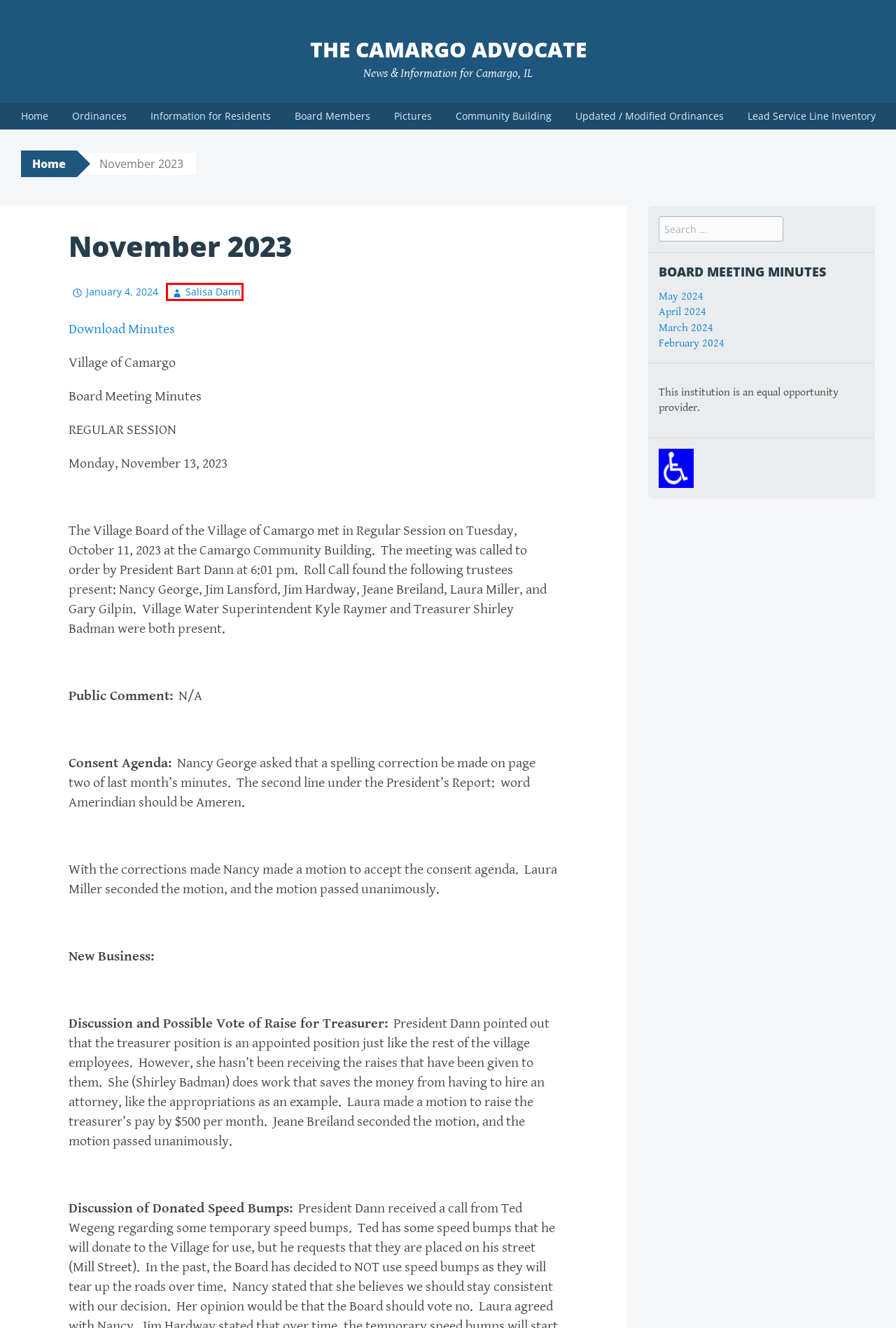You have a screenshot of a webpage with a red bounding box around an element. Choose the best matching webpage description that would appear after clicking the highlighted element. Here are the candidates:
A. February 2024 | The Camargo Advocate
B. March 2024 | The Camargo Advocate
C. Community Building | News & Information for Camargo, IL
D. Board Members | News & Information for Camargo, IL
E. Pictures | News & Information for Camargo, IL
F. Salisa Dann | News & Information for Camargo, IL
G. Lead Service Line Inventory | News & Information for Camargo, IL
H. Camargo Illinois government and city info

F